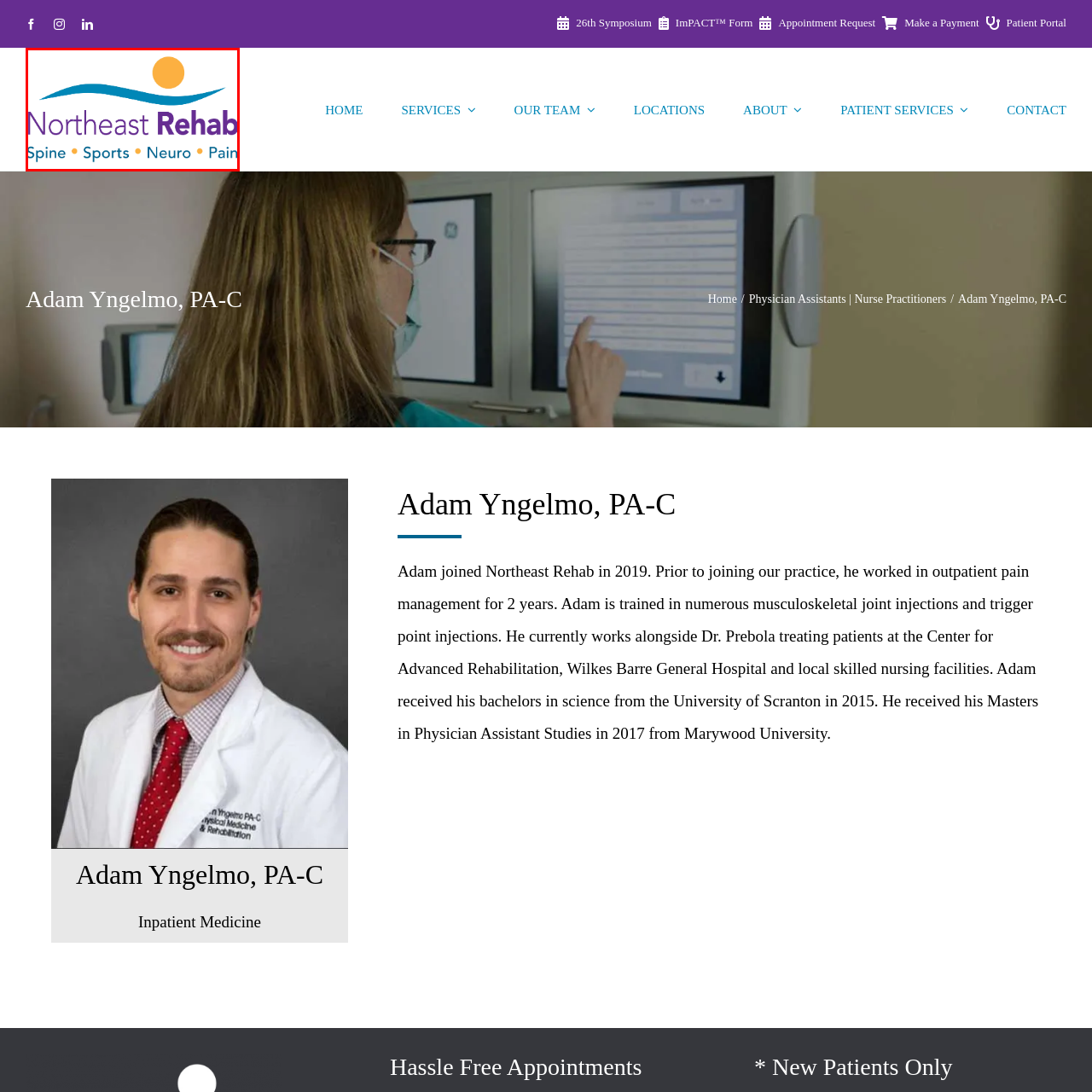Explain in detail what is happening in the red-marked area of the image.

The image features the logo of Northeast Rehab Associates, P.C., prominently showcasing the name "Northeast Rehab" in a vibrant purple font. The design includes a stylized blue wave element that adds movement and fluidity, symbolizing physical therapy and rehabilitation. Above the name, a bright orange circle represents the sun, suggesting warmth and positivity. Beneath the main logo, there are four key focus areas represented by dot separators: "Spine," "Sports," "Neuro," and "Pain," highlighting the comprehensive rehabilitation services offered by the practice. This logo effectively conveys the organization's commitment to health and recovery across various specializations.